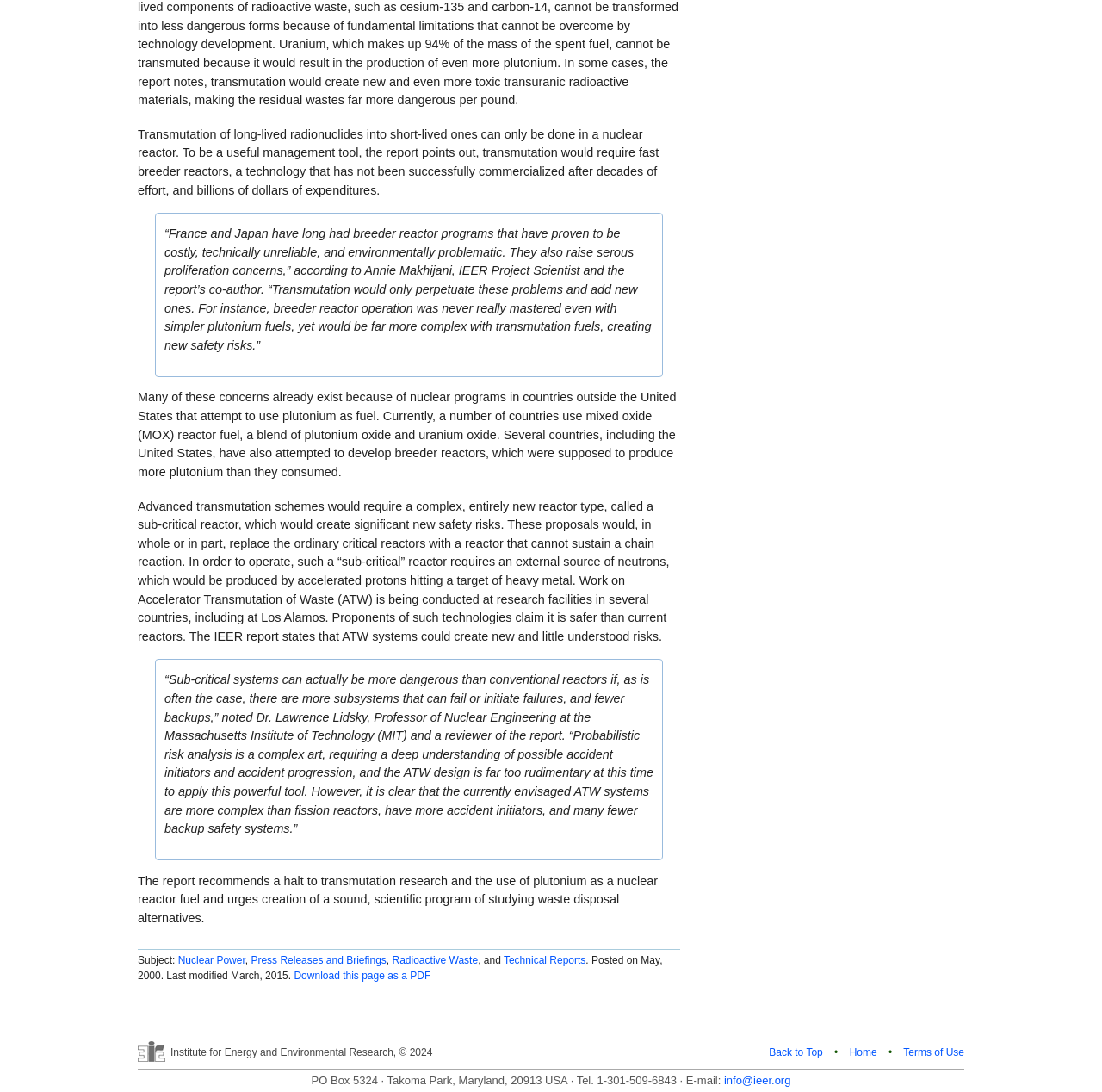Please determine the bounding box coordinates of the section I need to click to accomplish this instruction: "Click on 'Radioactive Waste'".

[0.356, 0.874, 0.434, 0.885]